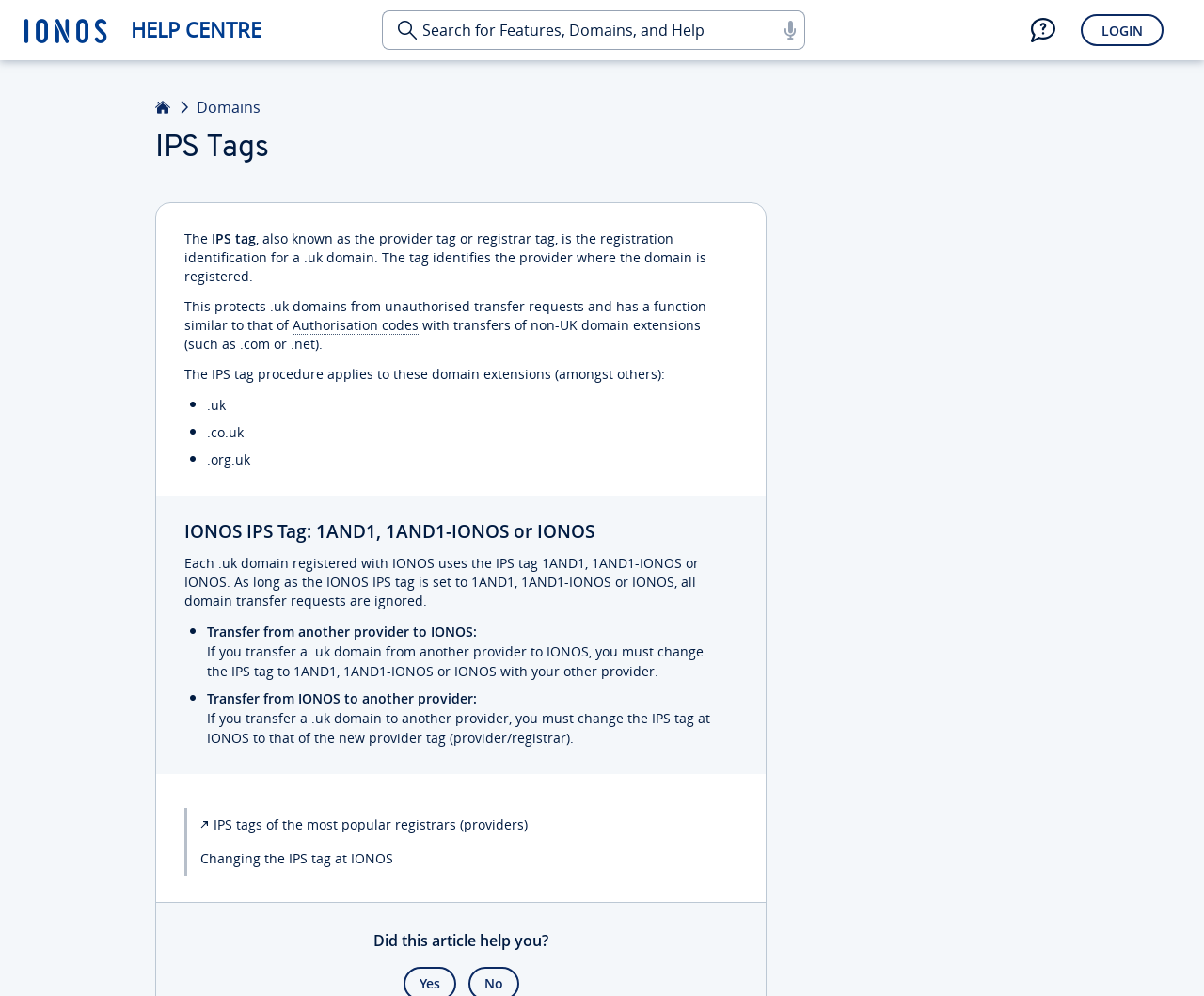Please specify the bounding box coordinates of the area that should be clicked to accomplish the following instruction: "Login to your account". The coordinates should consist of four float numbers between 0 and 1, i.e., [left, top, right, bottom].

[0.898, 0.014, 0.966, 0.046]